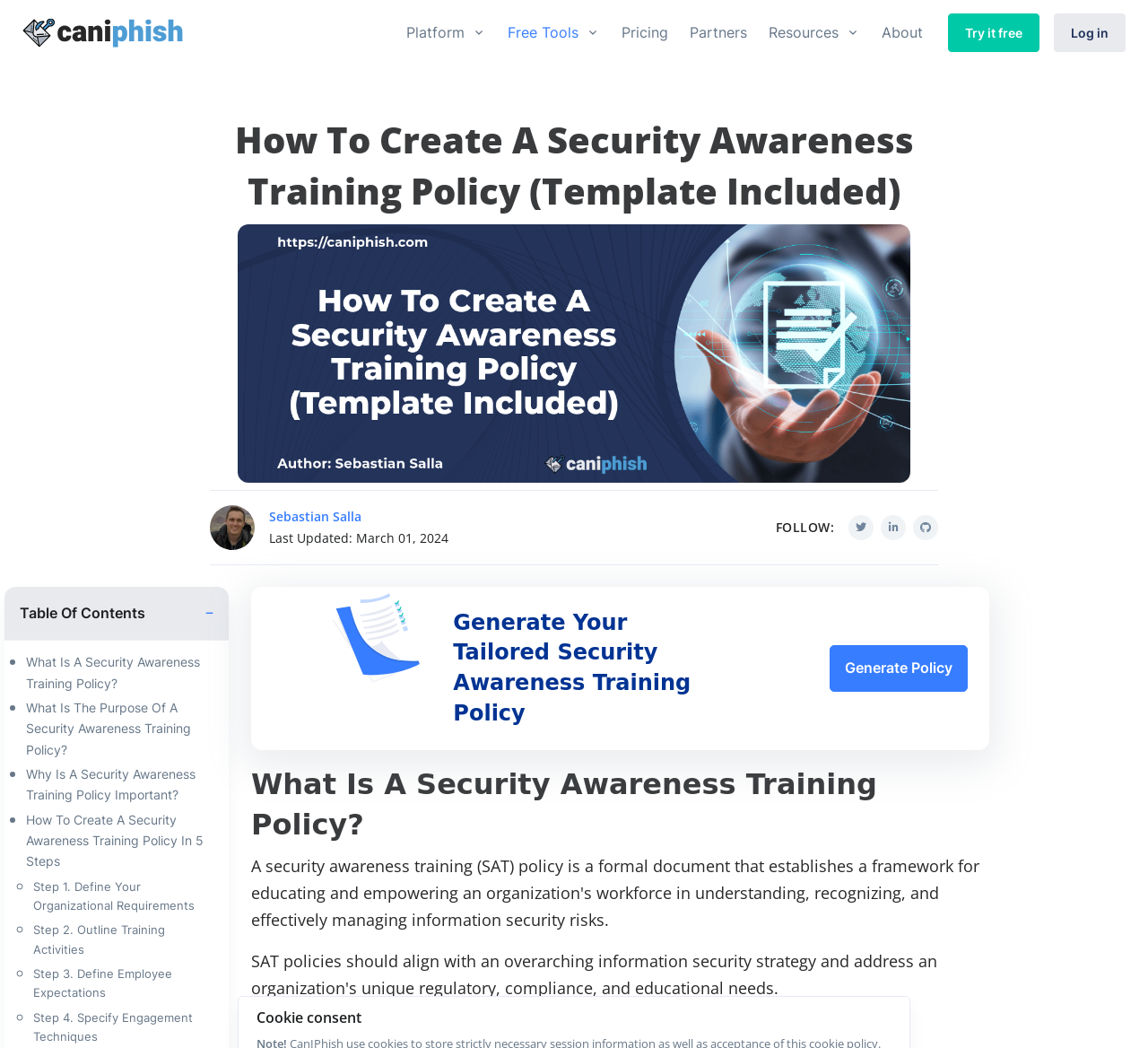Extract the bounding box coordinates for the described element: "Resources". The coordinates should be represented as four float numbers between 0 and 1: [left, top, right, bottom].

[0.66, 0.0, 0.759, 0.062]